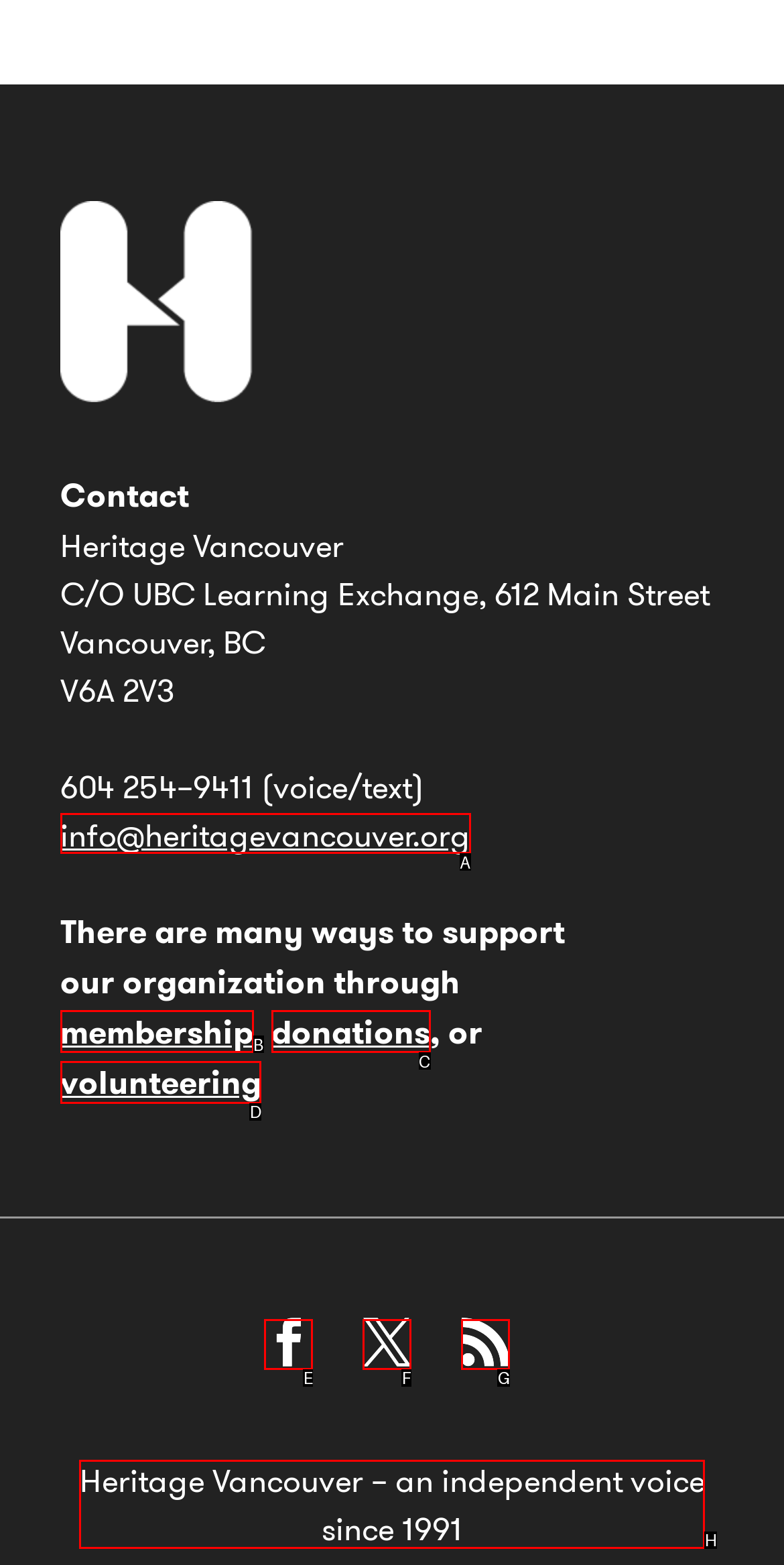Select the appropriate HTML element to click for the following task: Explore the 'volunteering' option
Answer with the letter of the selected option from the given choices directly.

D